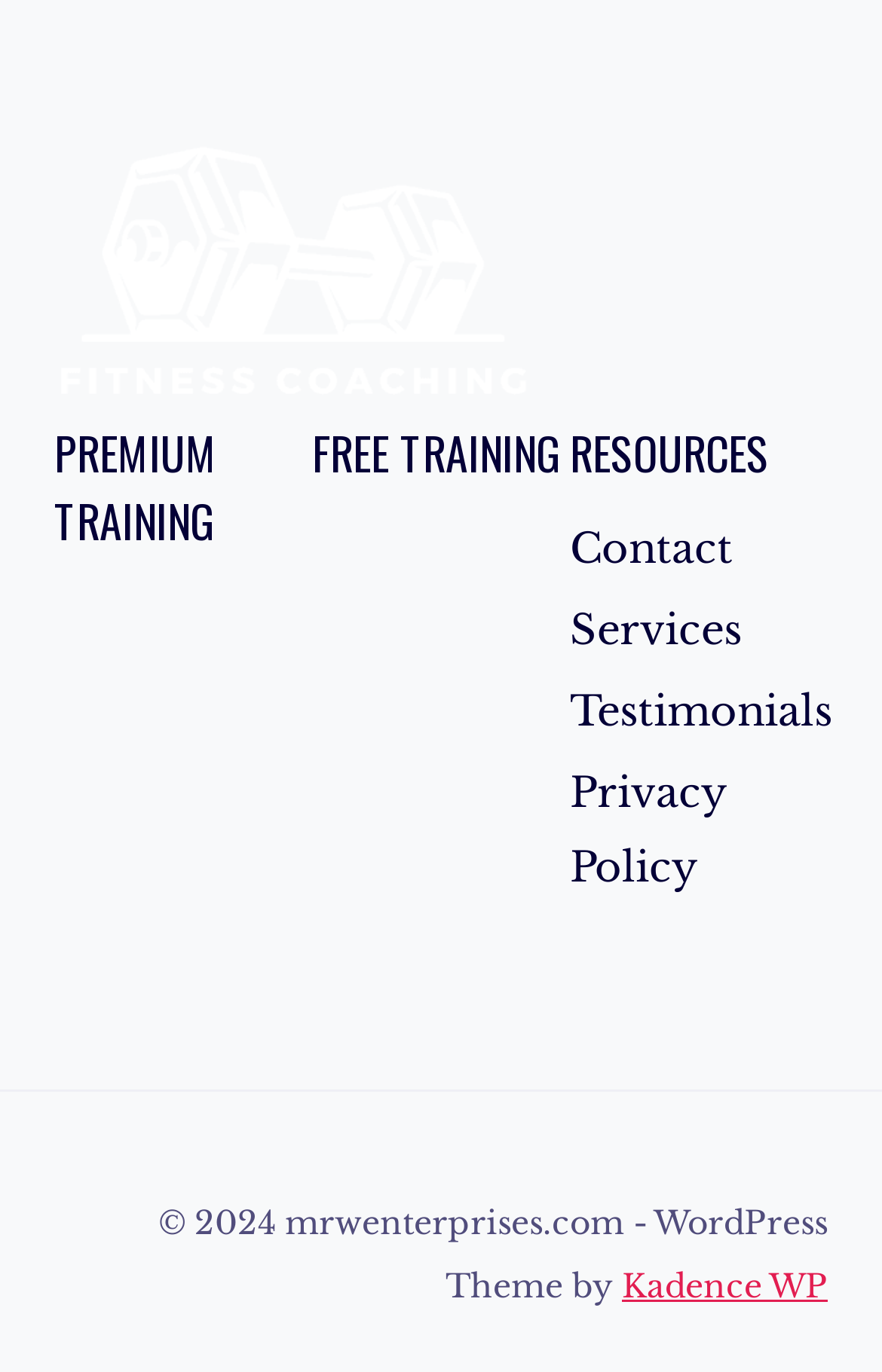What is the copyright year of the website?
Your answer should be a single word or phrase derived from the screenshot.

2024